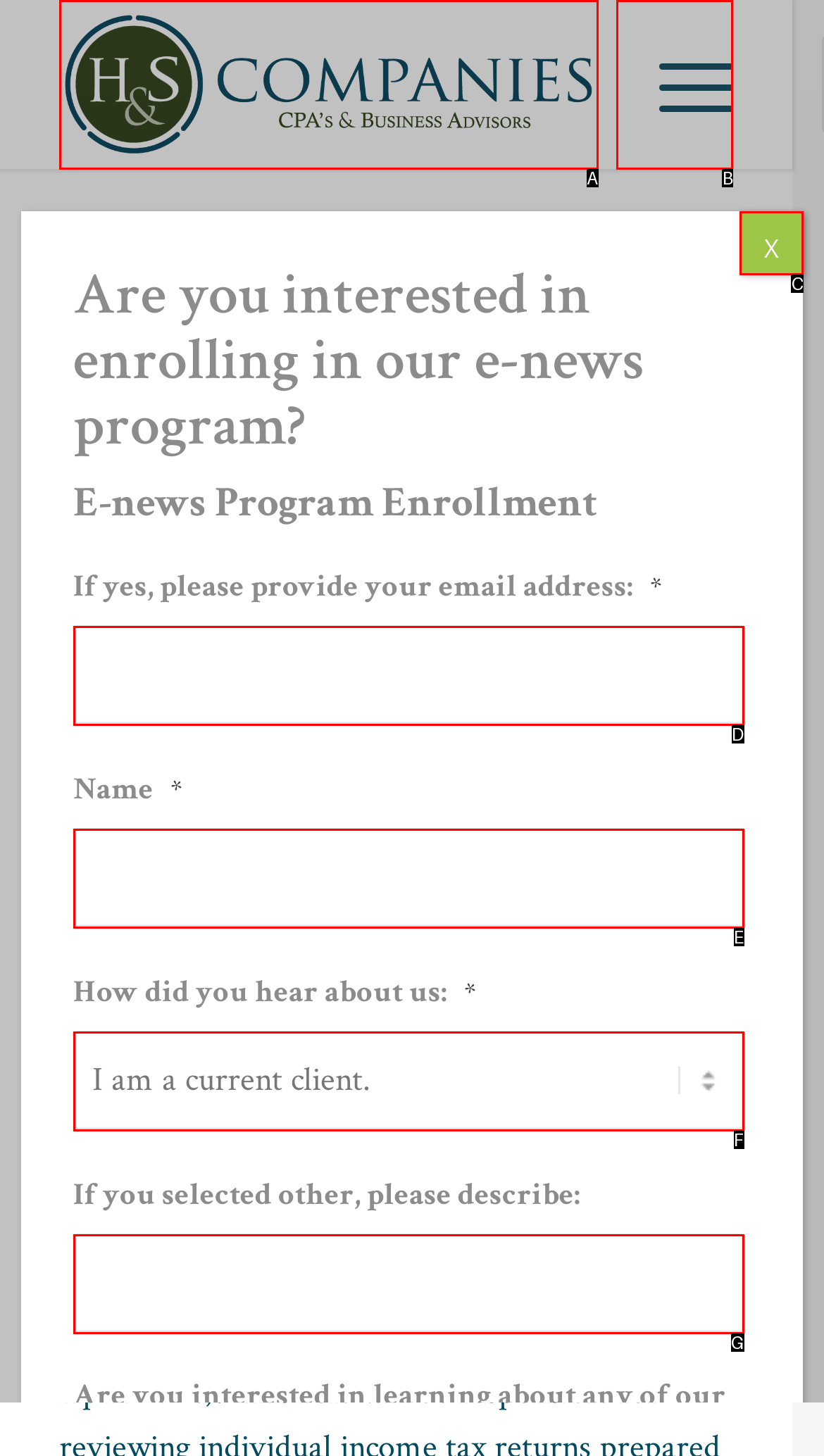Based on the description: X, select the HTML element that best fits. Reply with the letter of the correct choice from the options given.

C